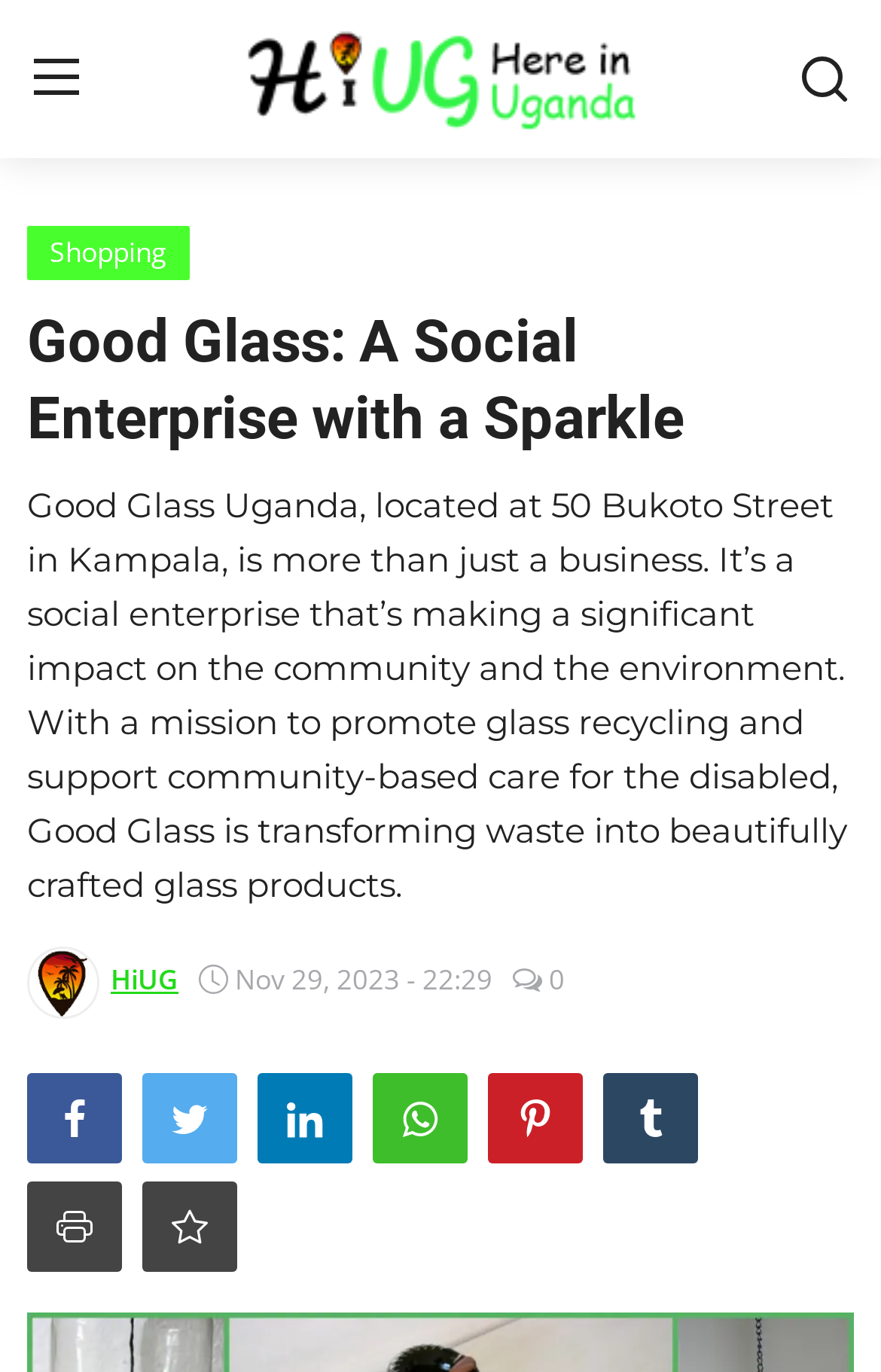How many language options are available?
Answer the question with a single word or phrase derived from the image.

One